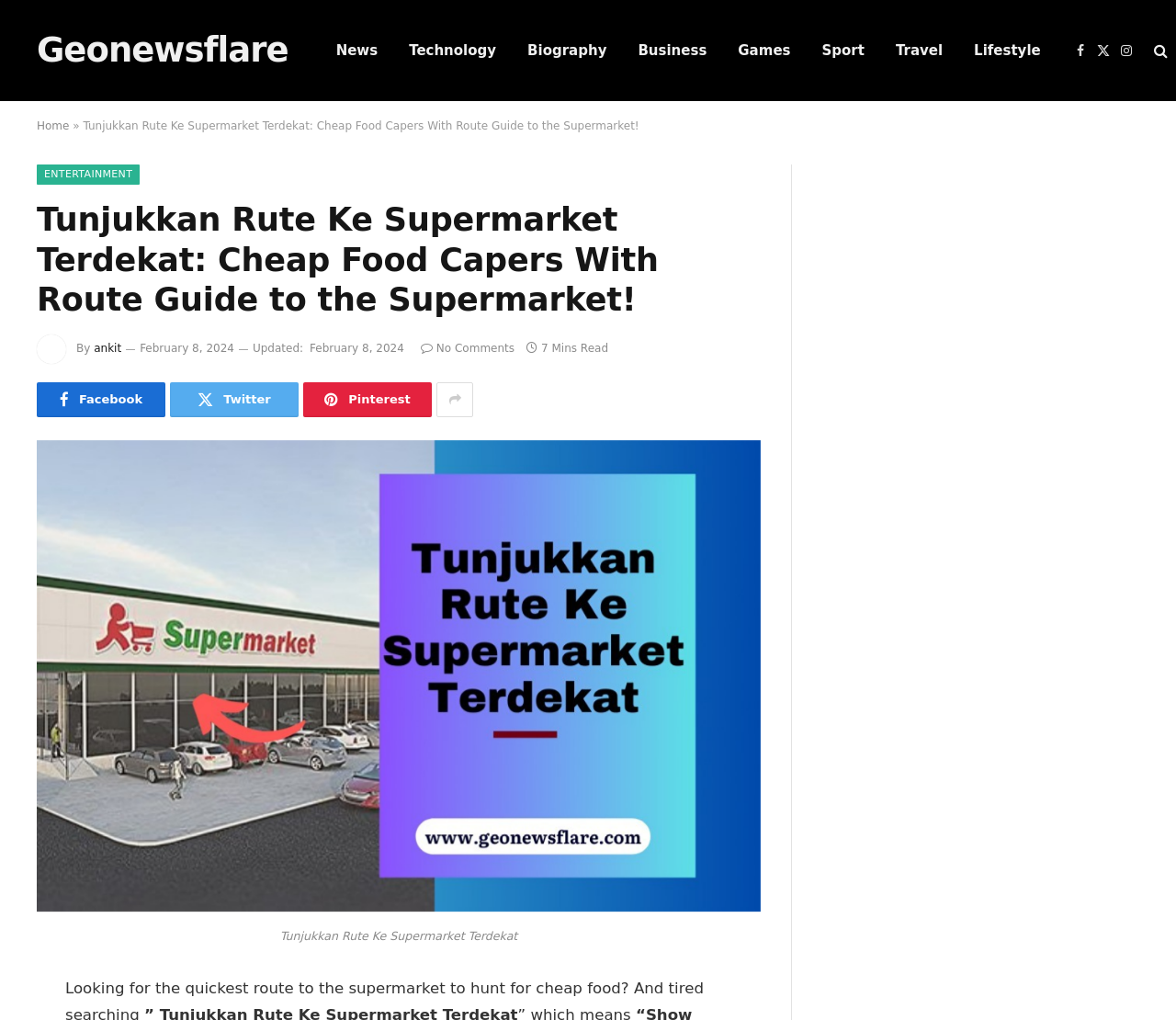Kindly respond to the following question with a single word or a brief phrase: 
What is the date of the article?

February 8, 2024